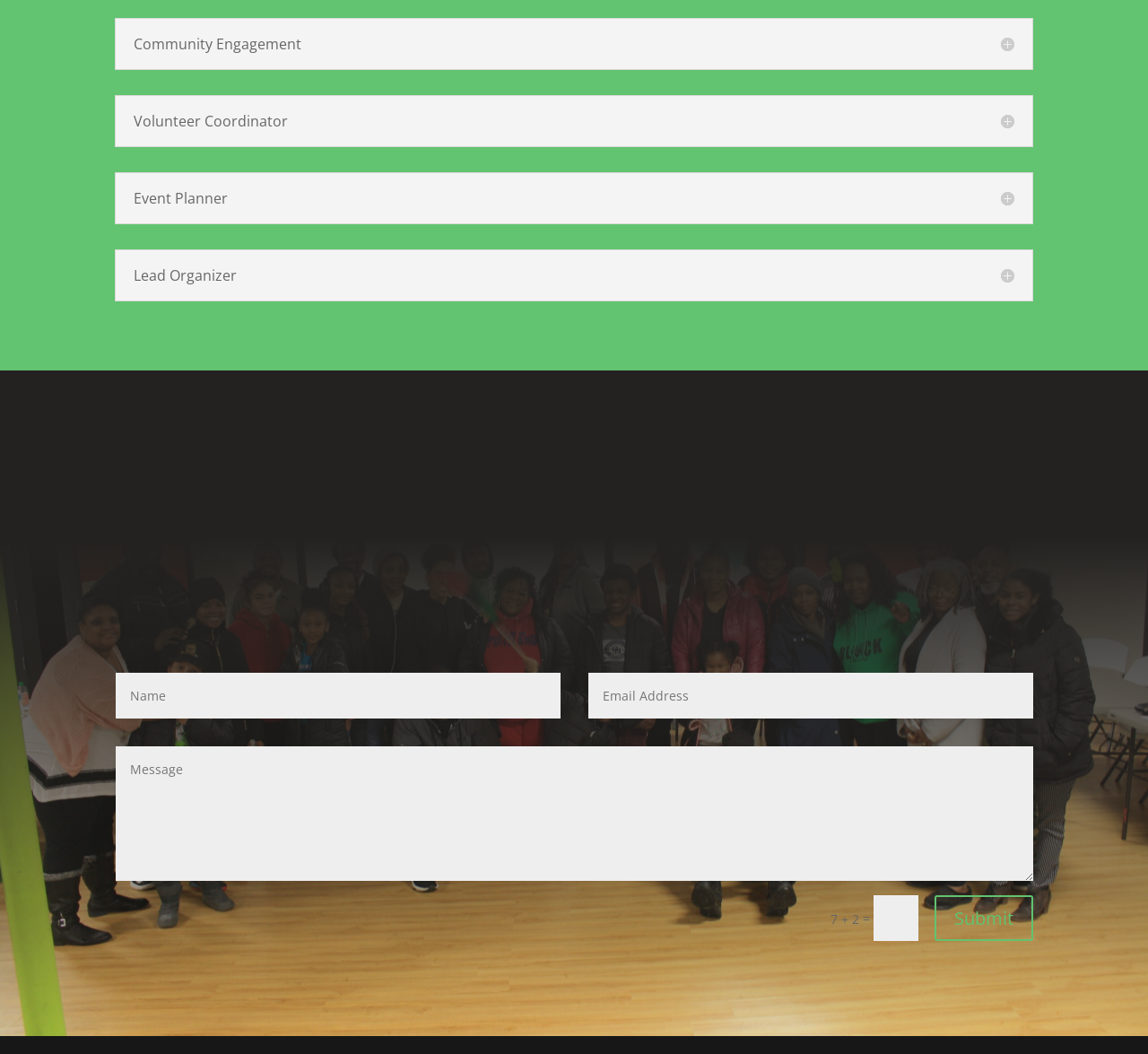Find the bounding box coordinates of the clickable element required to execute the following instruction: "Enter text in the third textbox". Provide the coordinates as four float numbers between 0 and 1, i.e., [left, top, right, bottom].

[0.761, 0.85, 0.8, 0.893]